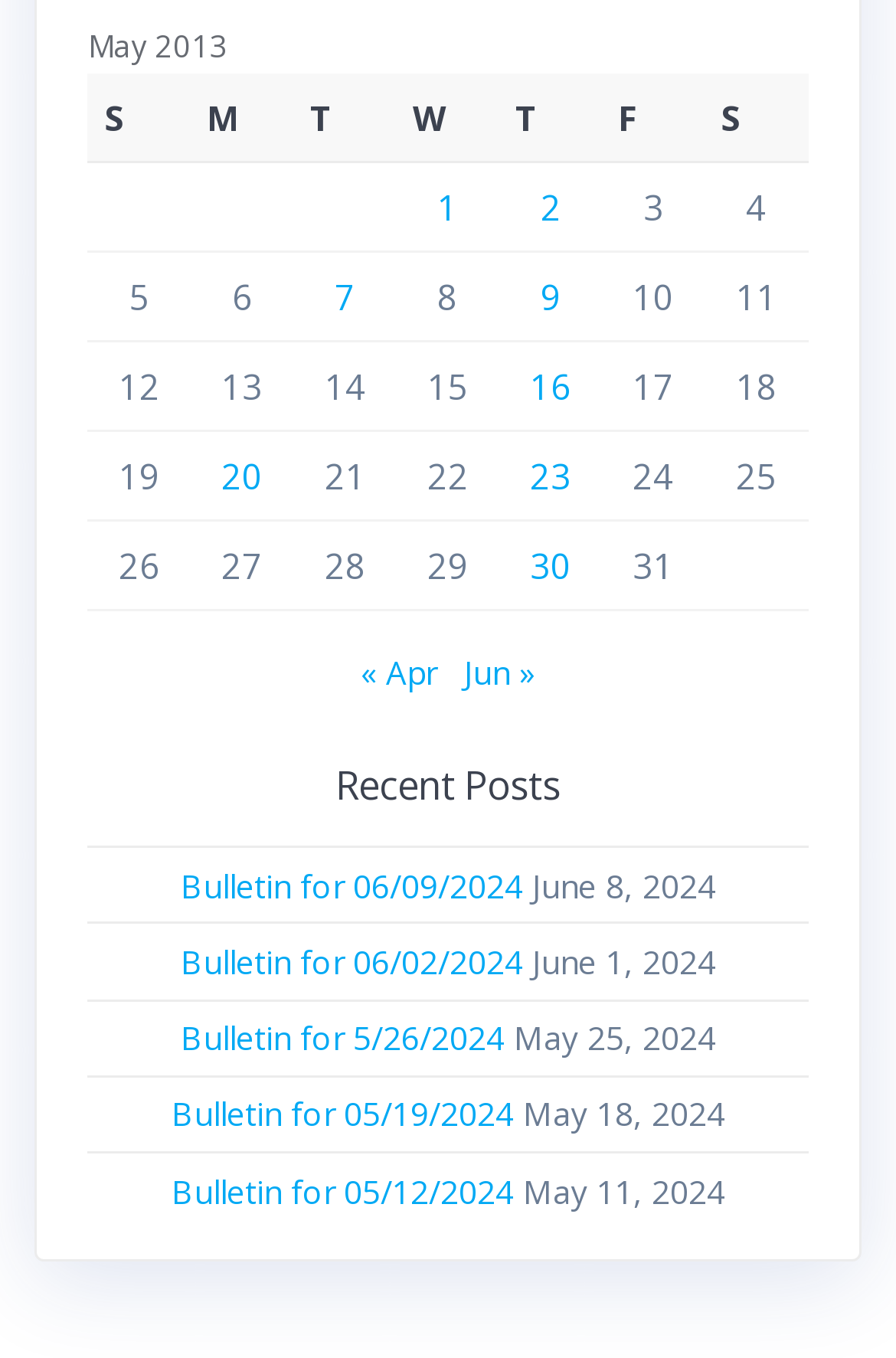Locate the bounding box coordinates of the element I should click to achieve the following instruction: "View bulletin for 06/09/2024".

[0.201, 0.636, 0.583, 0.668]